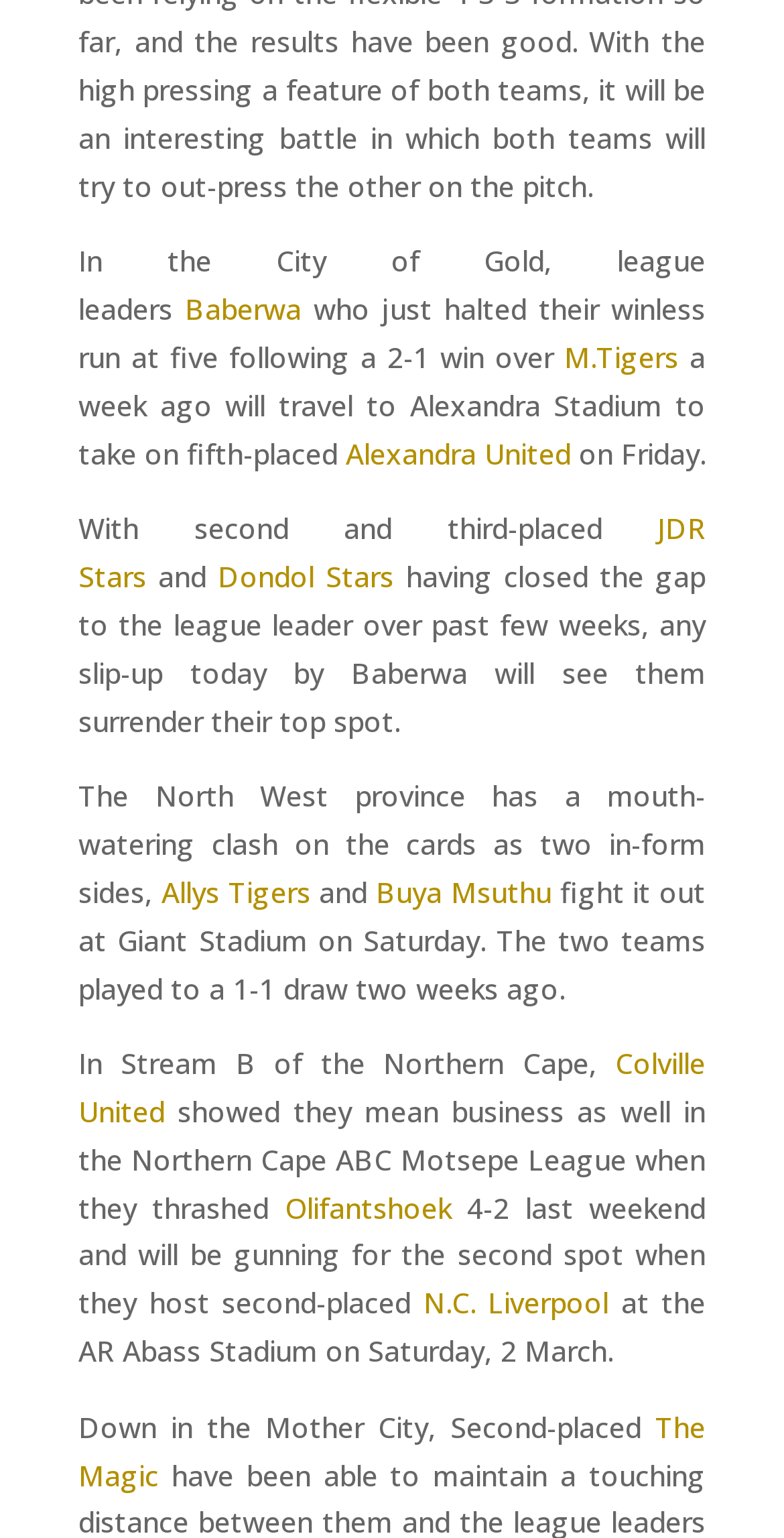Specify the bounding box coordinates for the region that must be clicked to perform the given instruction: "Read about Alexandra United".

[0.441, 0.282, 0.728, 0.307]